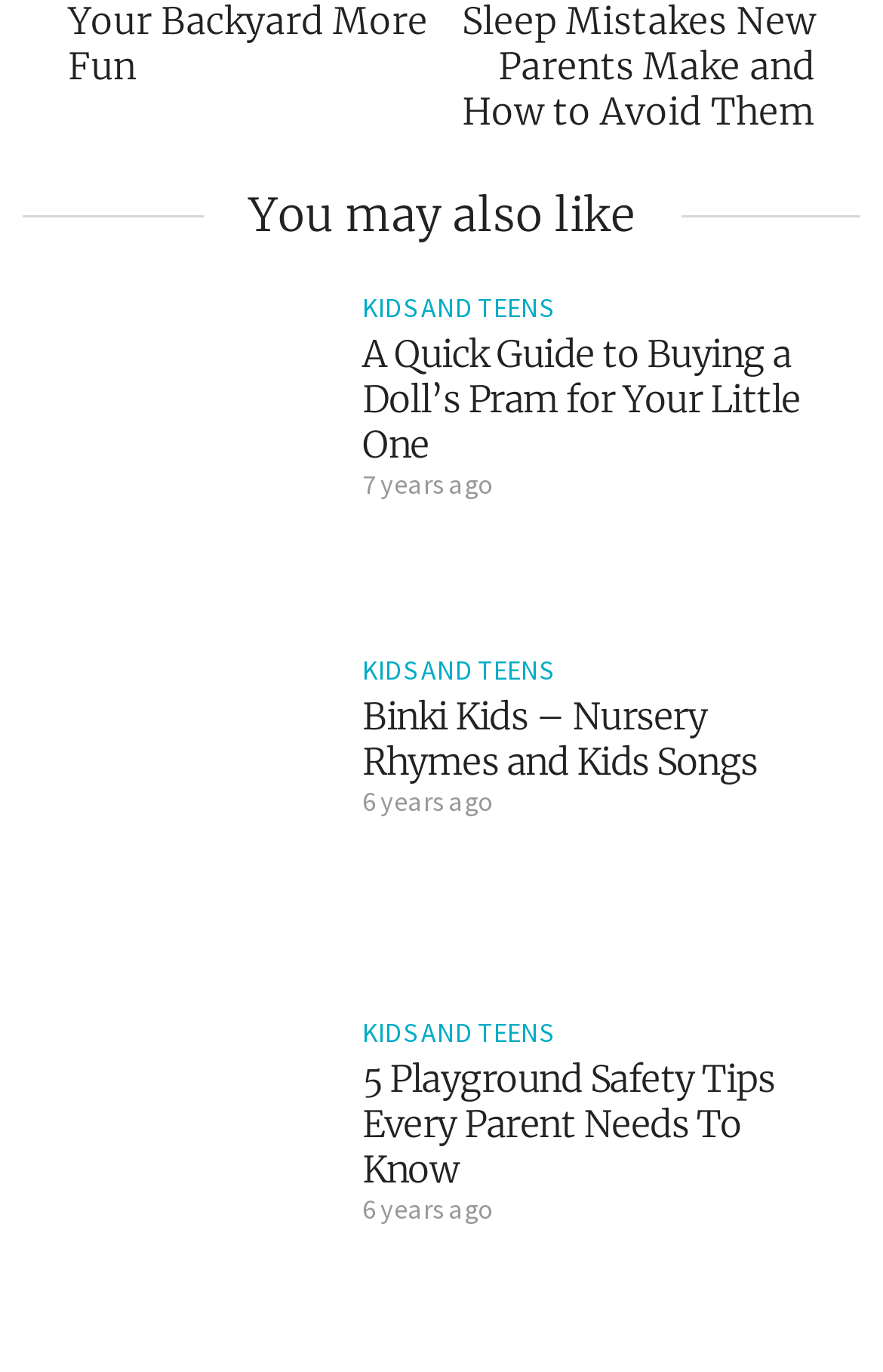What is the title of the third article?
Could you please answer the question thoroughly and with as much detail as possible?

I inspected the third article element and found a heading element with the text '5 Playground Safety Tips Every Parent Needs To Know', which is the title of the third article.